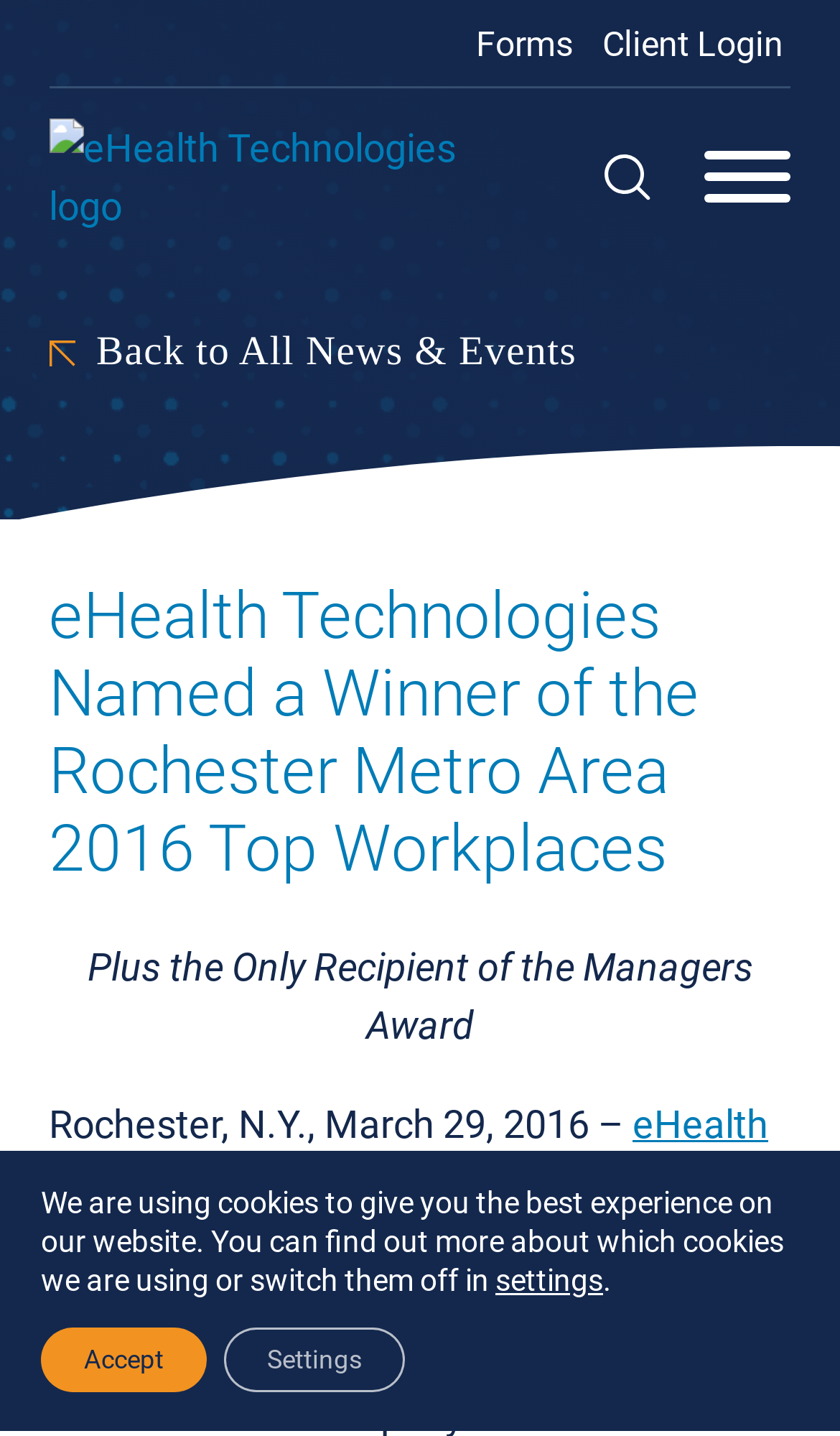Kindly determine the bounding box coordinates for the clickable area to achieve the given instruction: "Click the Forms link".

[0.567, 0.014, 0.682, 0.05]